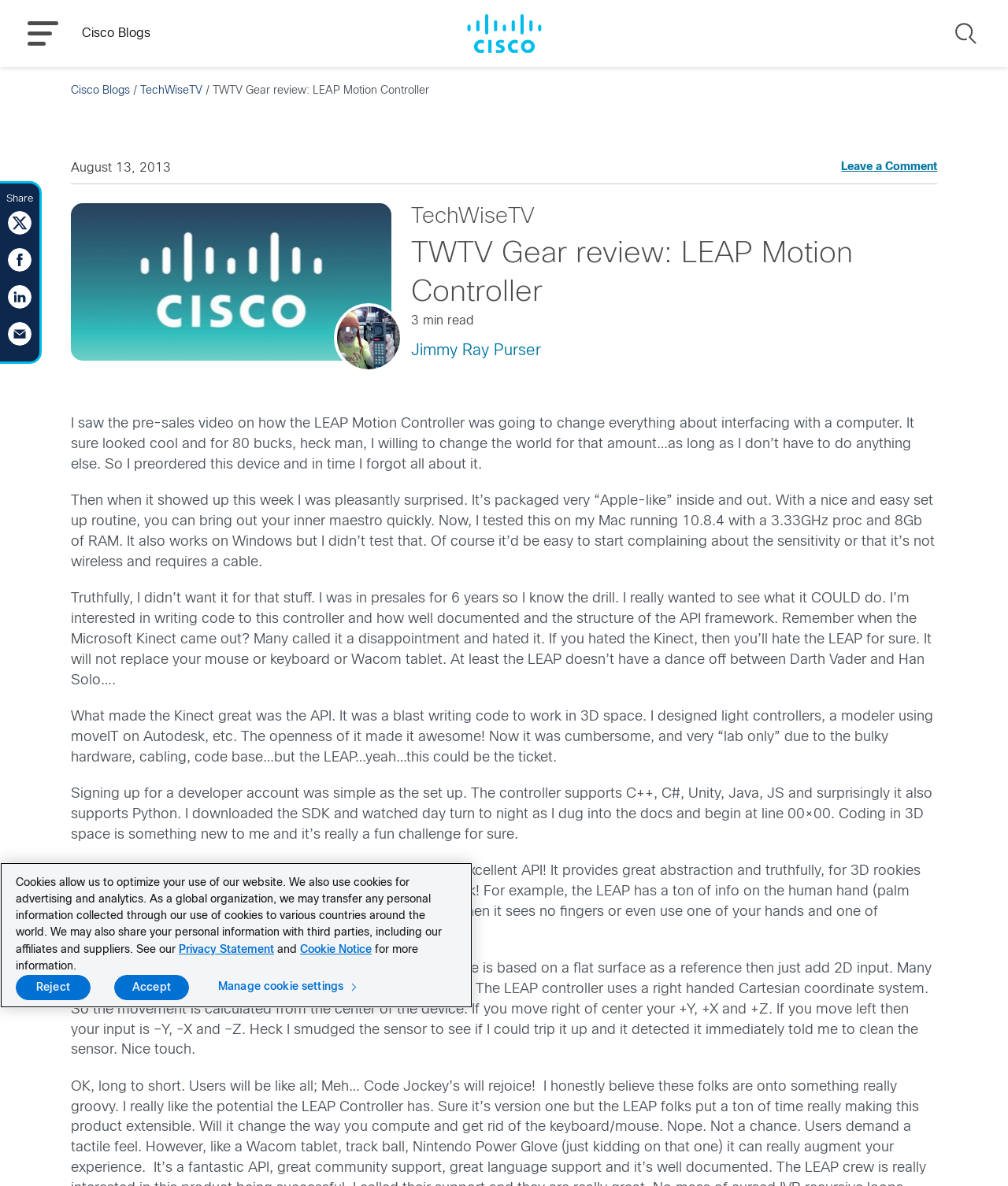What is the author's opinion on the LEAP Motion Controller's API?
Using the image, provide a detailed and thorough answer to the question.

The author praises the LEAP Motion Controller's API, stating that it provides great abstraction and is easy to use, even for 3D rookies like themselves, which suggests that the author has a positive opinion of the API.